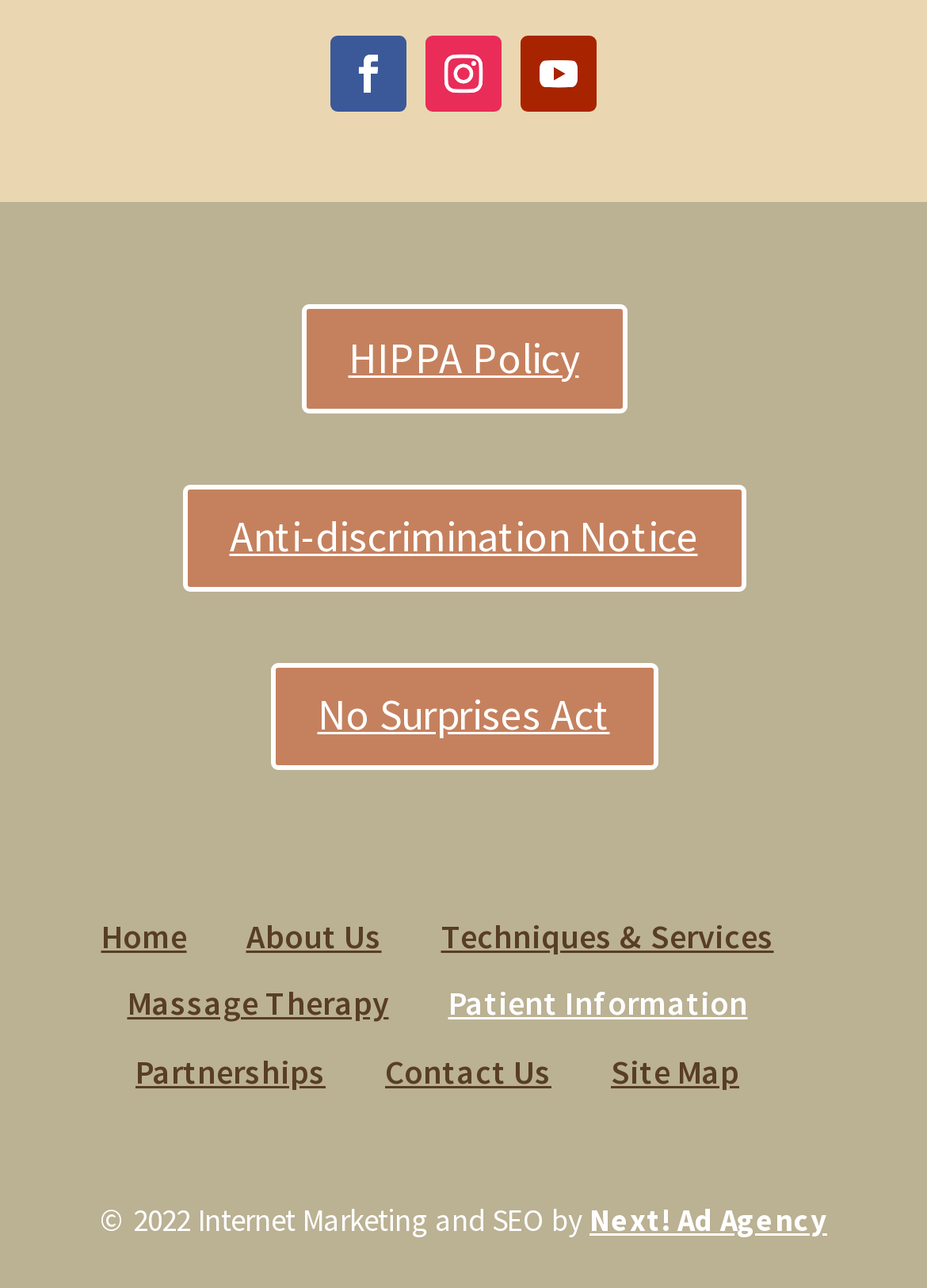Find the bounding box coordinates of the clickable area required to complete the following action: "Follow us on Facebook".

None